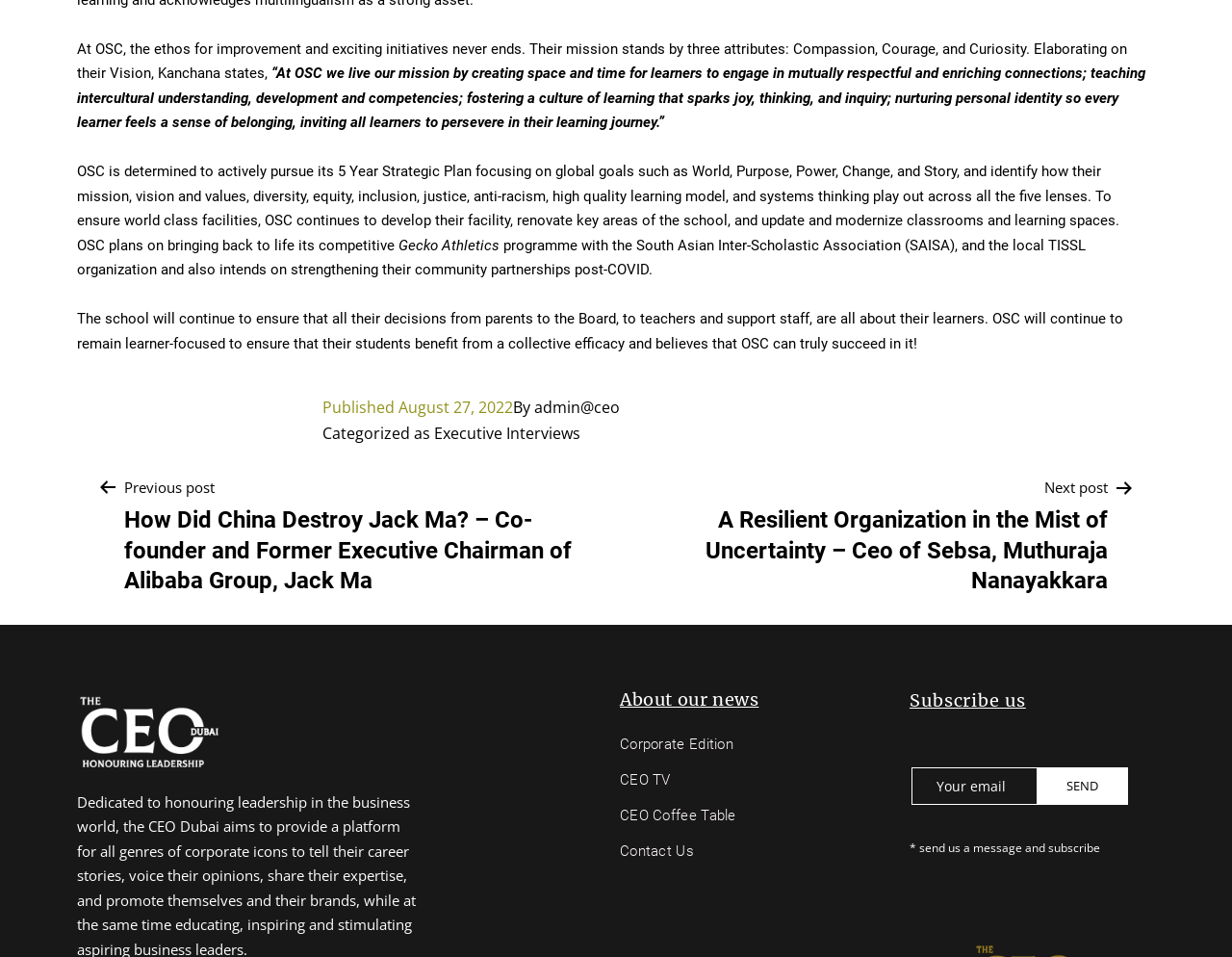What is the category of this post?
With the help of the image, please provide a detailed response to the question.

The category of this post is mentioned in the footer section of the webpage, which states 'Categorized as Executive Interviews'.